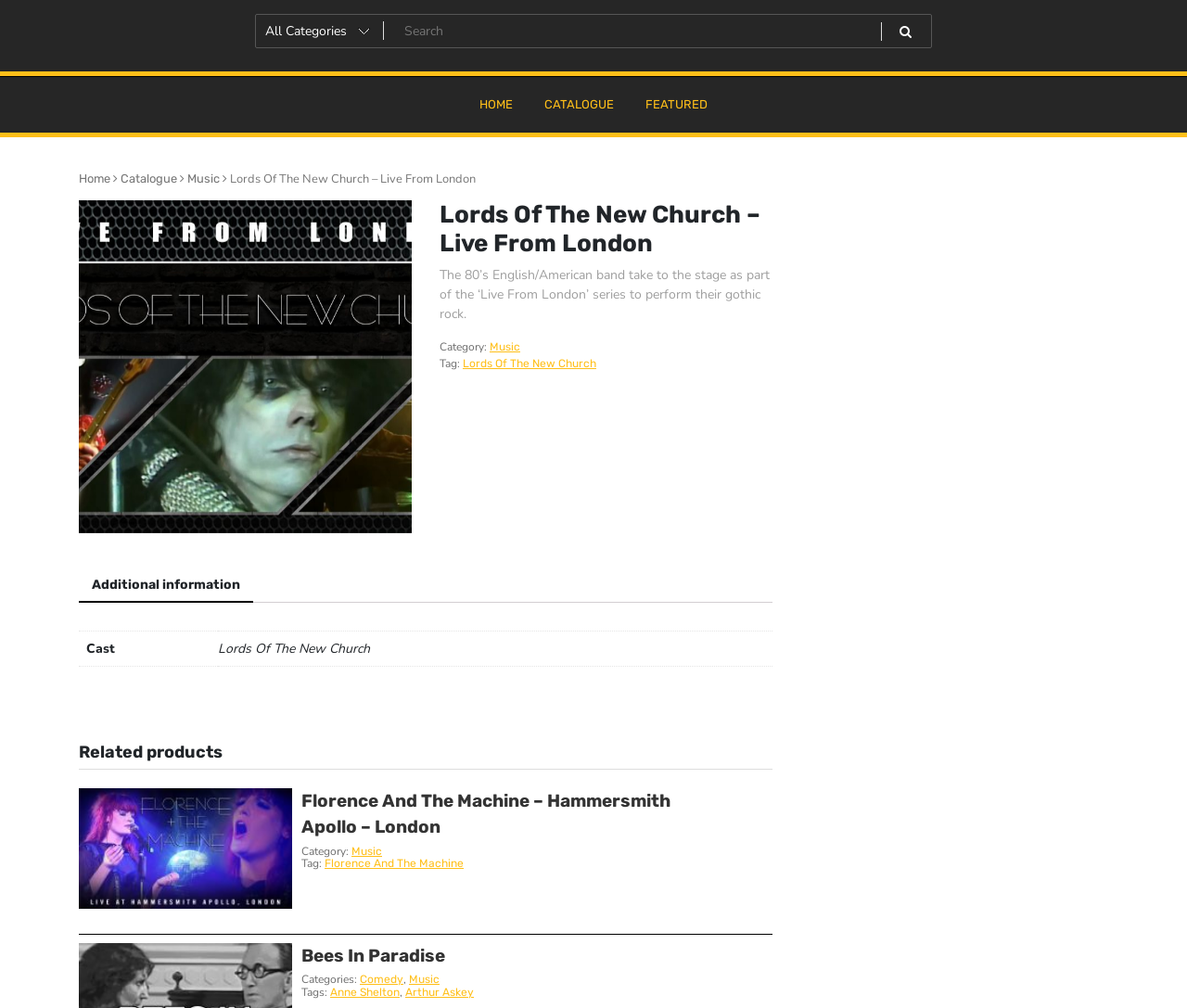Identify the bounding box coordinates of the element that should be clicked to fulfill this task: "Open Additional information tab". The coordinates should be provided as four float numbers between 0 and 1, i.e., [left, top, right, bottom].

[0.066, 0.564, 0.213, 0.598]